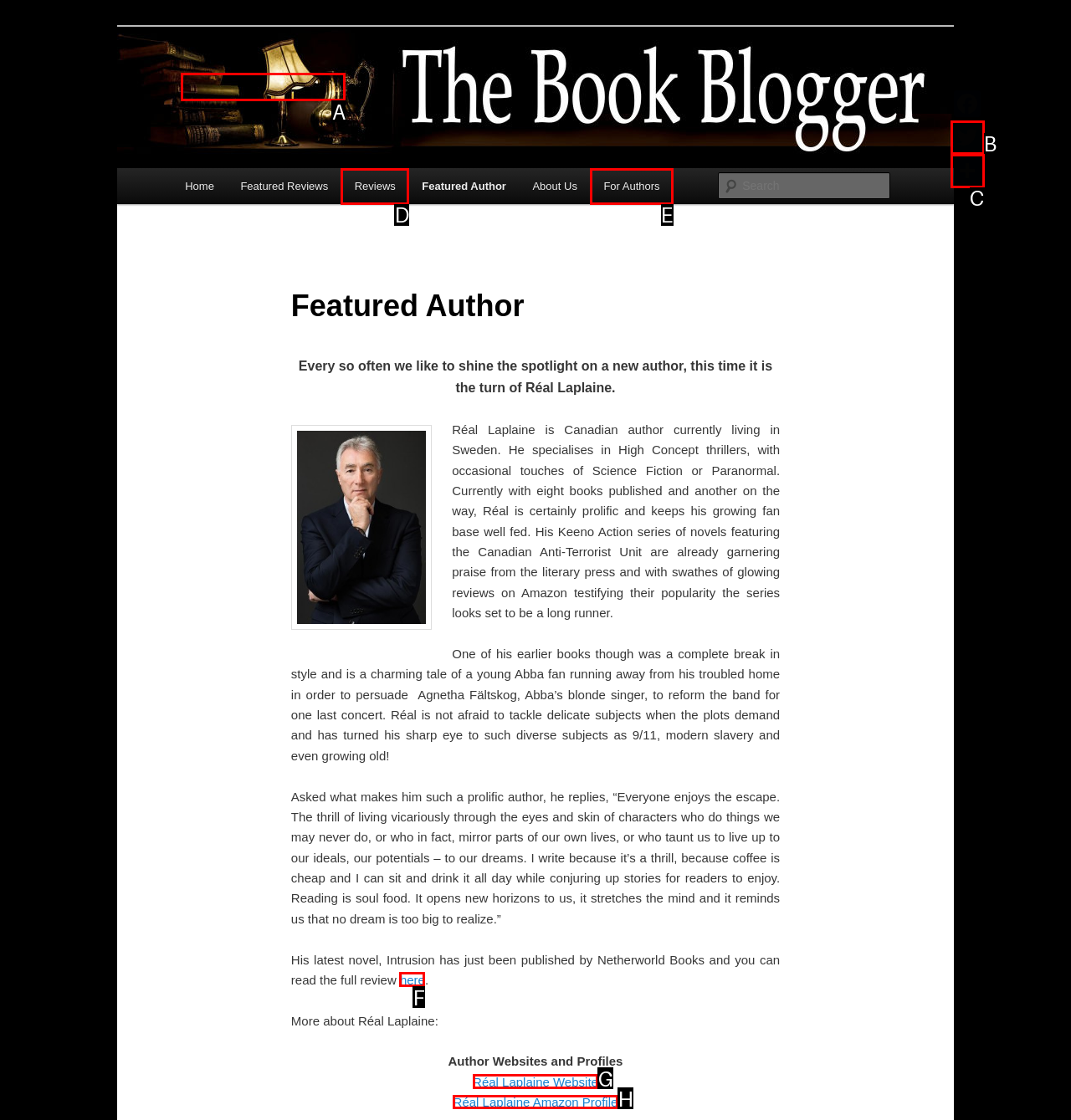Select the appropriate bounding box to fulfill the task: Check out Réal Laplaine's Amazon profile Respond with the corresponding letter from the choices provided.

H